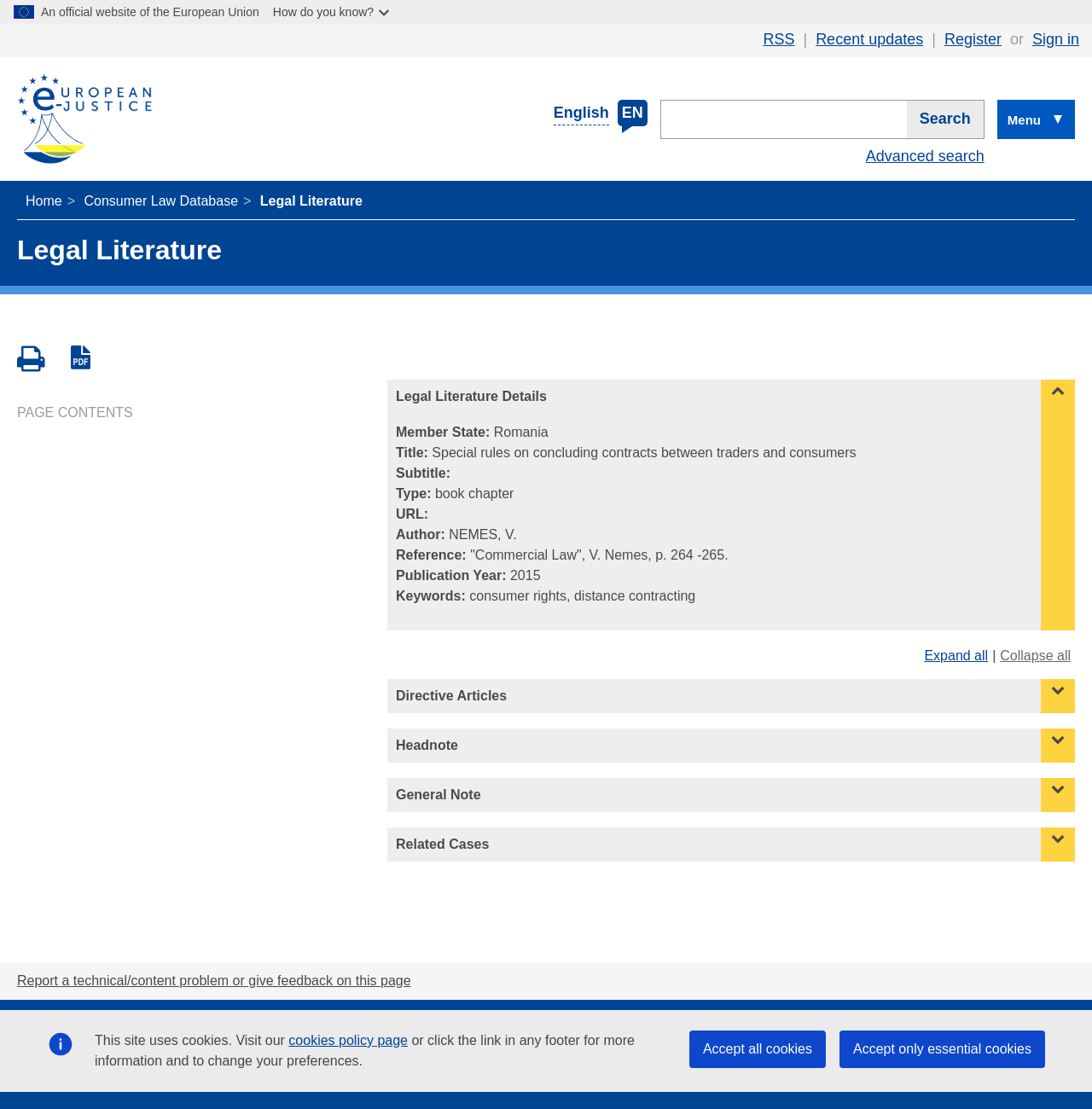Can you pinpoint the bounding box coordinates for the clickable element required for this instruction: "Sign in"? The coordinates should be four float numbers between 0 and 1, i.e., [left, top, right, bottom].

[0.945, 0.028, 0.988, 0.043]